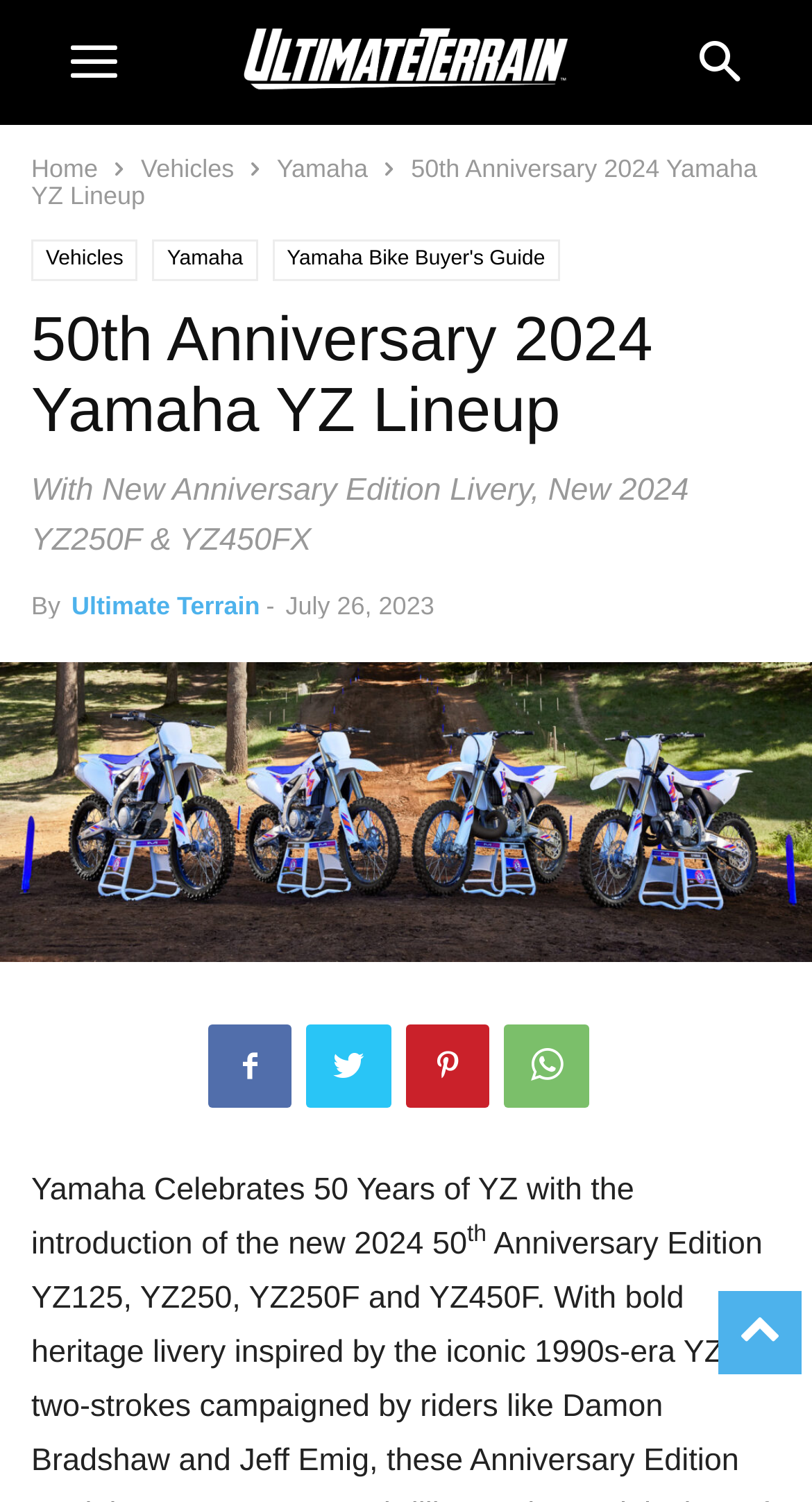Locate the bounding box coordinates of the area to click to fulfill this instruction: "view Yamaha Bike Buyer's Guide". The bounding box should be presented as four float numbers between 0 and 1, in the order [left, top, right, bottom].

[0.335, 0.159, 0.689, 0.187]